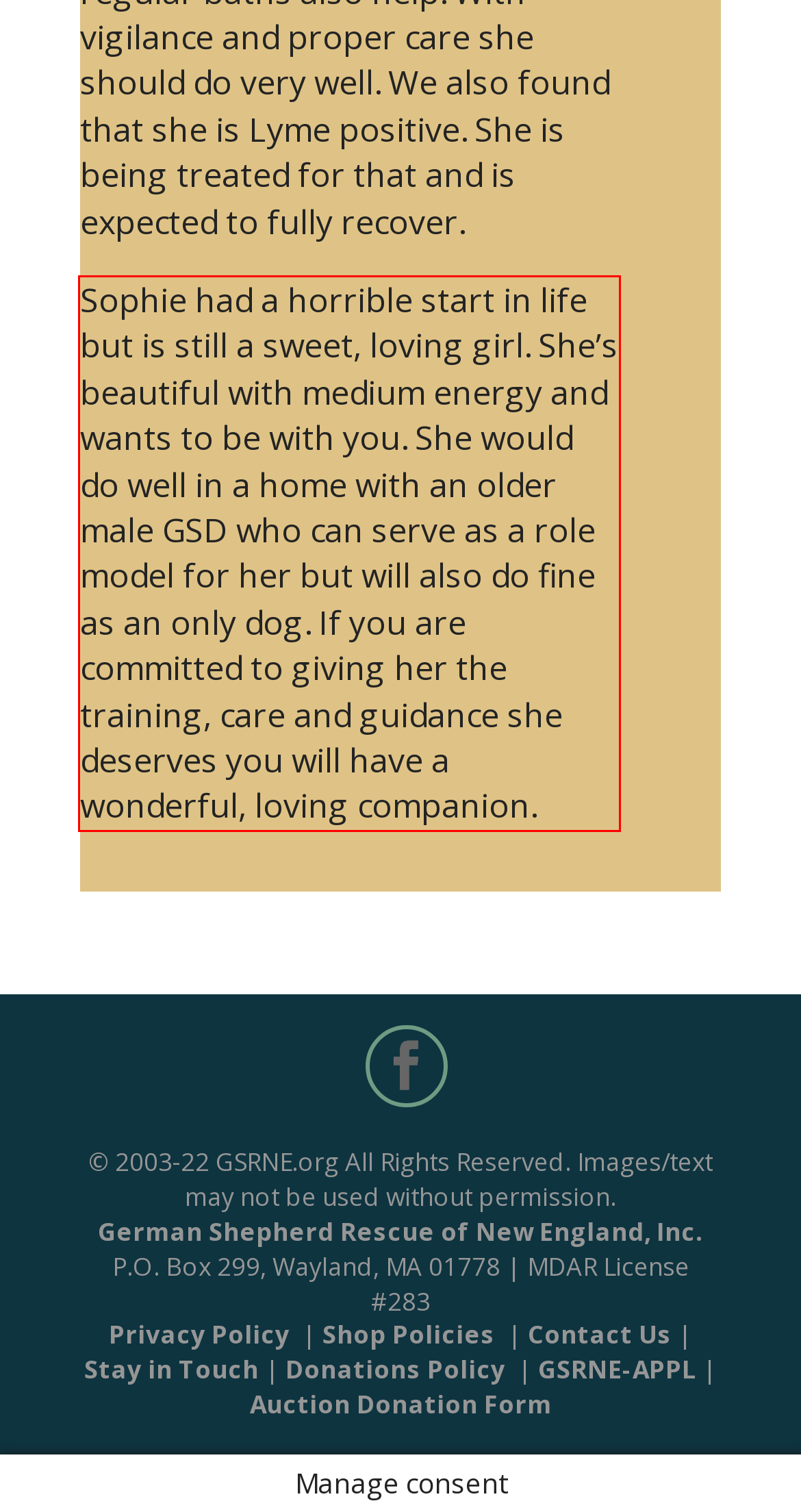Please analyze the screenshot of a webpage and extract the text content within the red bounding box using OCR.

Sophie had a horrible start in life but is still a sweet, loving girl. She’s beautiful with medium energy and wants to be with you. She would do well in a home with an older male GSD who can serve as a role model for her but will also do fine as an only dog. If you are committed to giving her the training, care and guidance she deserves you will have a wonderful, loving companion.